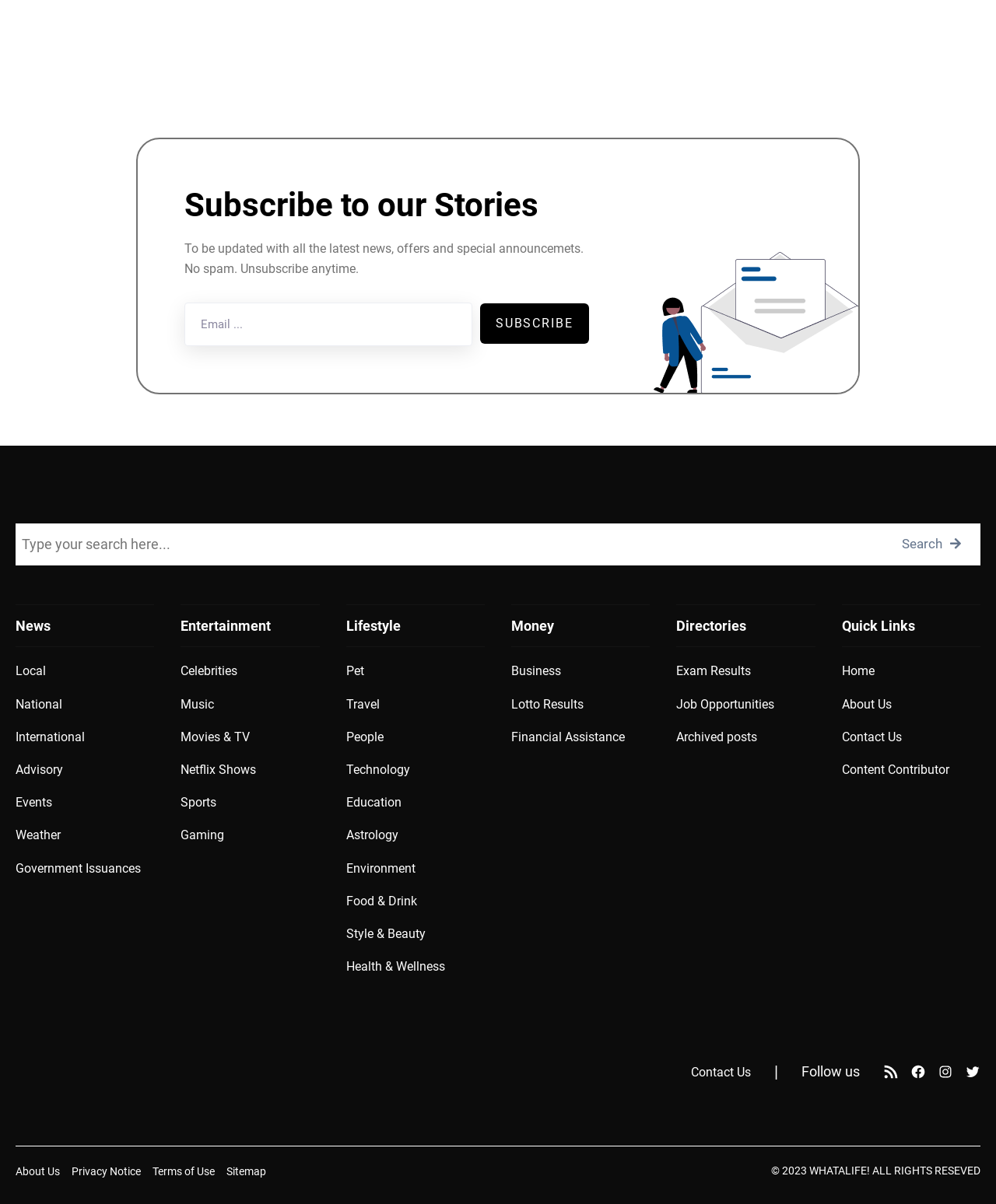Using the given element description, provide the bounding box coordinates (top-left x, top-left y, bottom-right x, bottom-right y) for the corresponding UI element in the screenshot: Business

[0.513, 0.551, 0.563, 0.564]